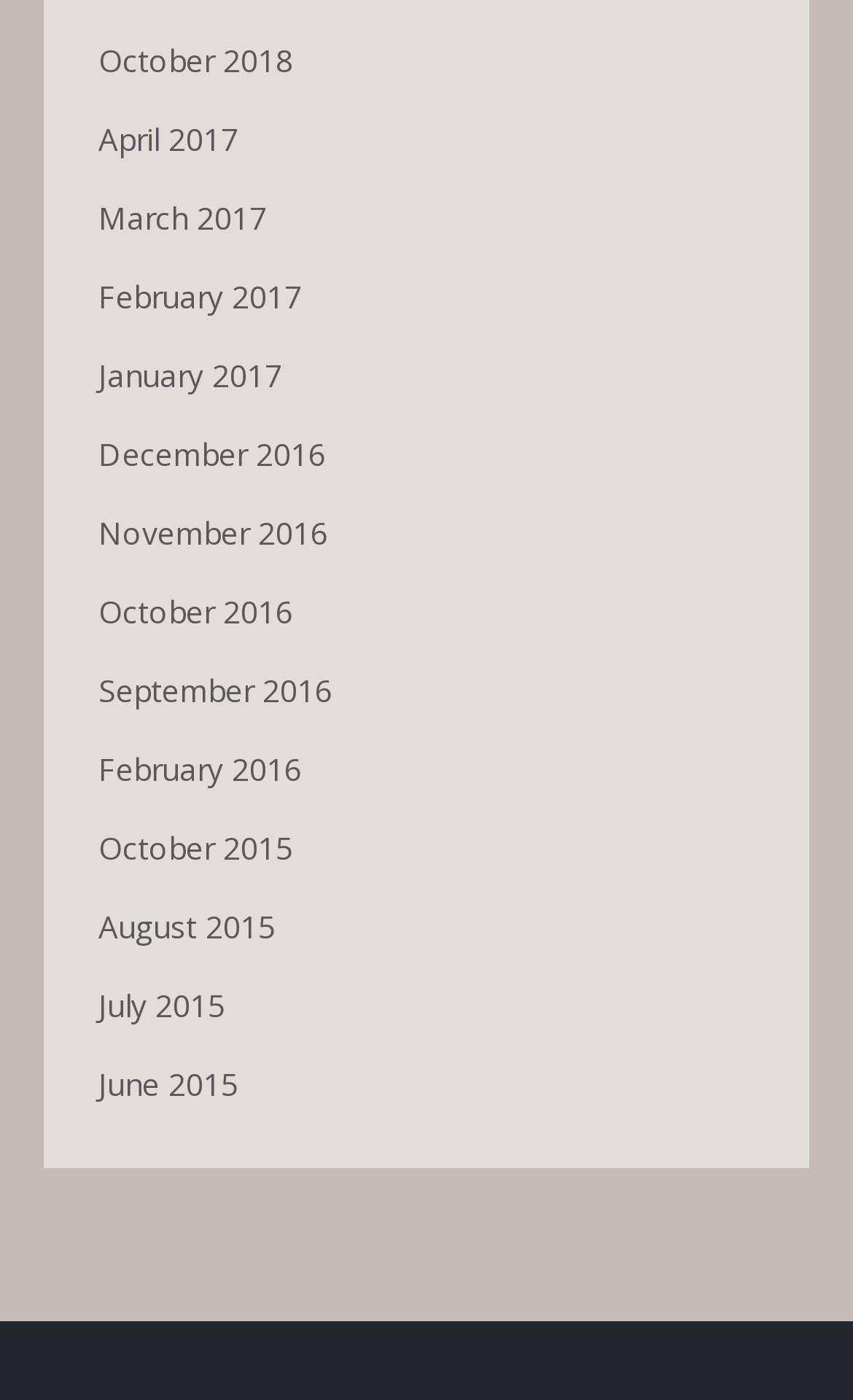Can you find the bounding box coordinates for the element that needs to be clicked to execute this instruction: "view February 2017"? The coordinates should be given as four float numbers between 0 and 1, i.e., [left, top, right, bottom].

[0.115, 0.192, 0.354, 0.233]